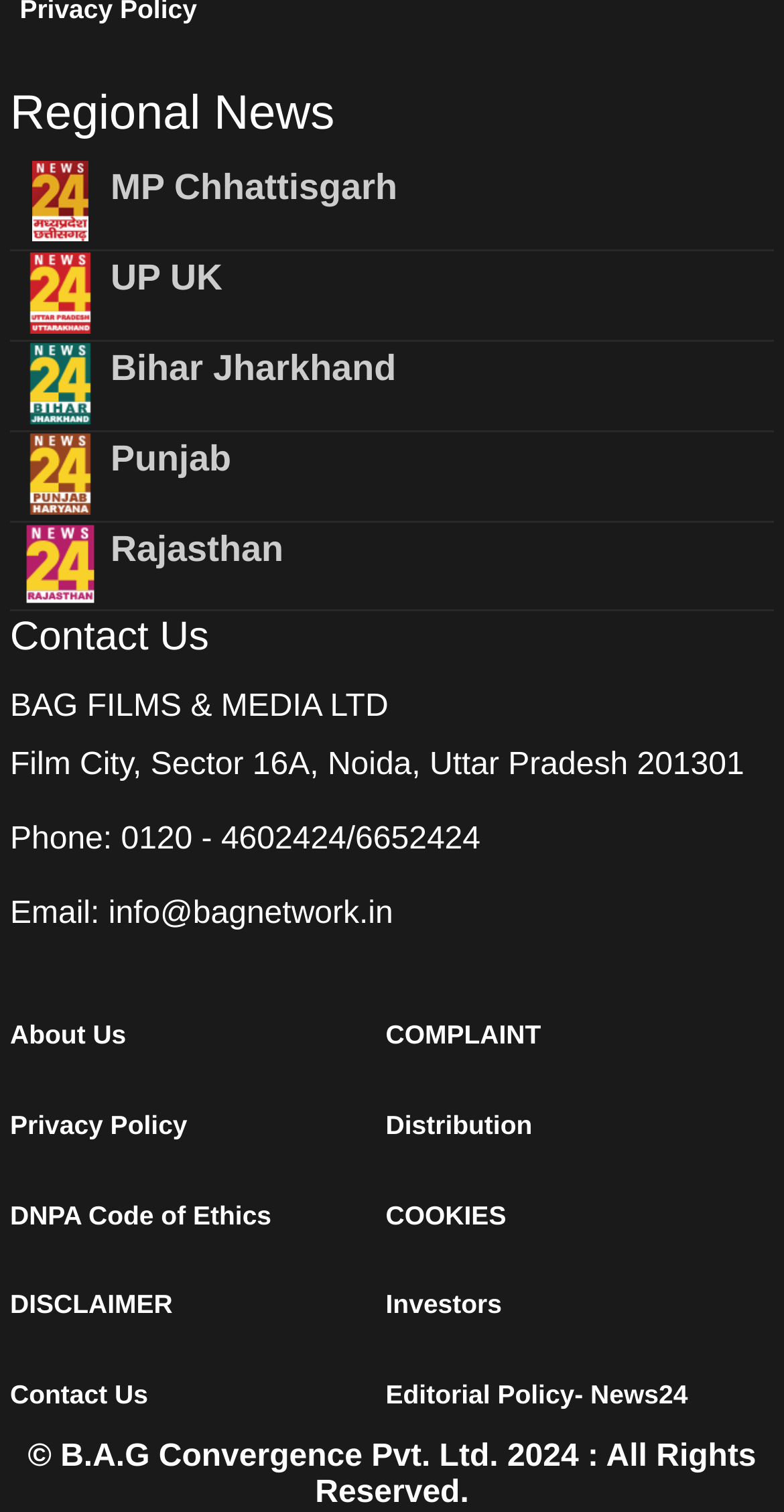Please identify the bounding box coordinates of the region to click in order to complete the given instruction: "Email to info@bagnetwork.in". The coordinates should be four float numbers between 0 and 1, i.e., [left, top, right, bottom].

[0.138, 0.593, 0.501, 0.615]